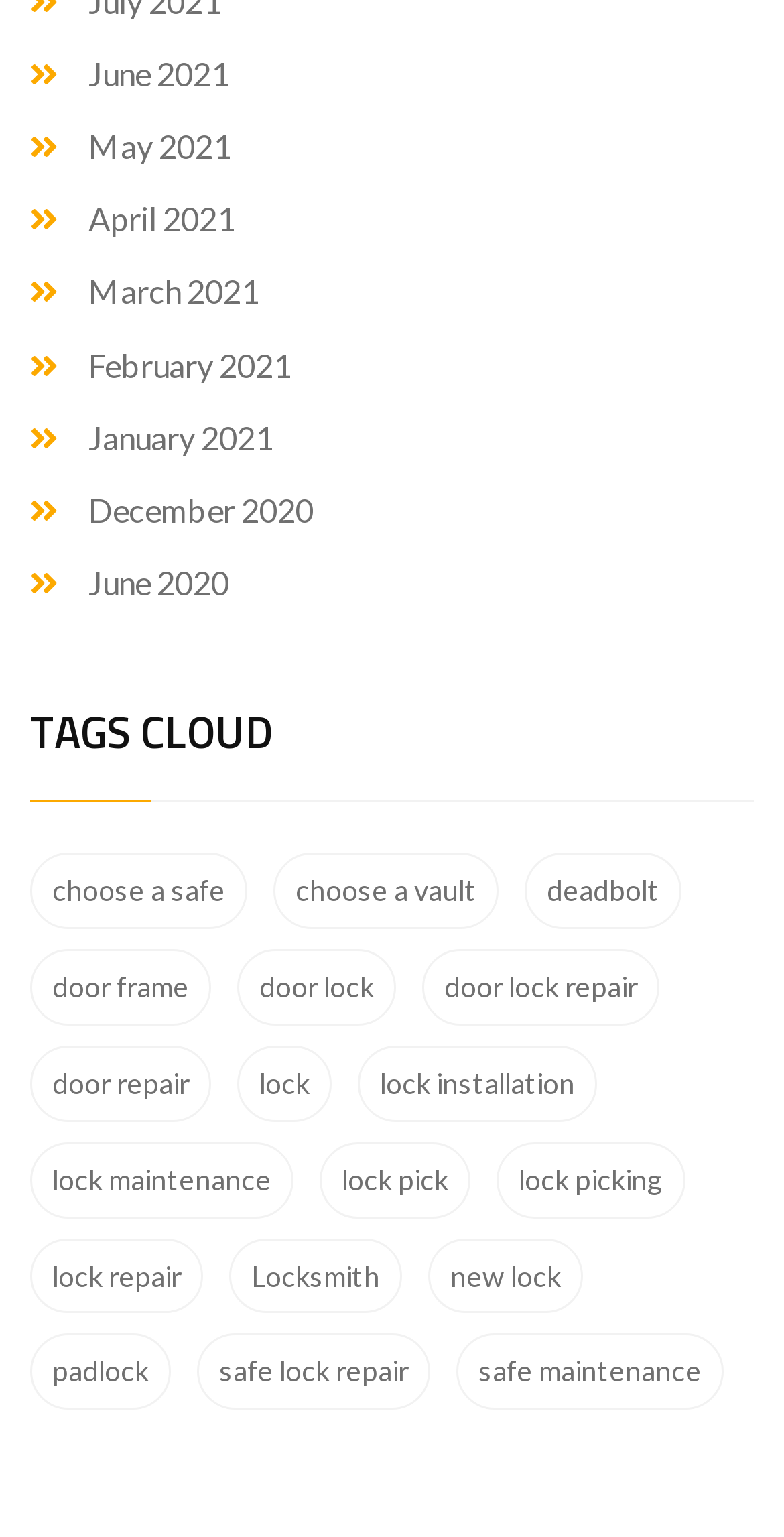What is the purpose of the 'TAGS CLOUD' section?
Please give a detailed and elaborate answer to the question.

The 'TAGS CLOUD' section appears to be a collection of links related to locks and doors. Its purpose is to display related tags or categories, allowing users to navigate to specific topics.